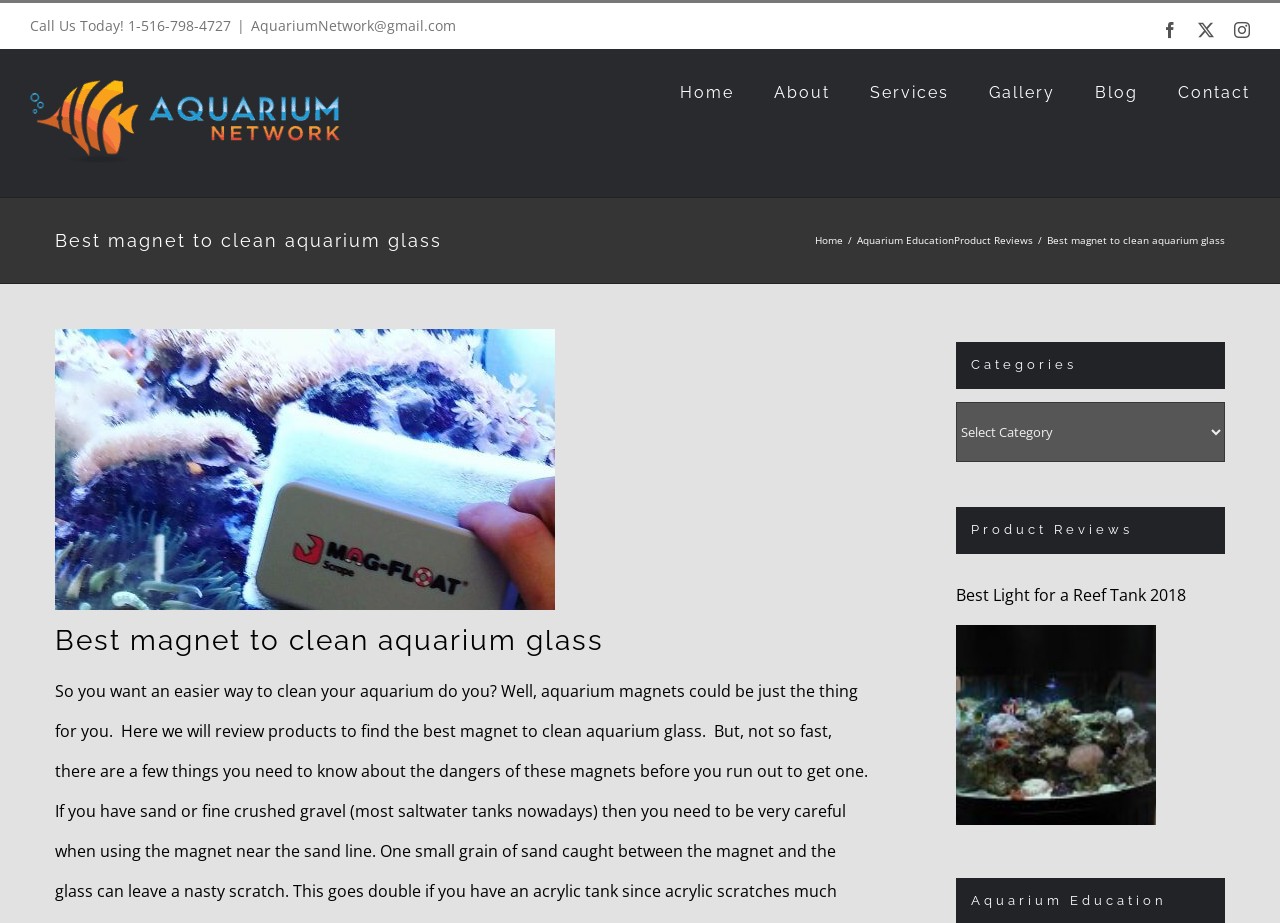Identify the bounding box coordinates of the clickable region required to complete the instruction: "Visit Facebook page". The coordinates should be given as four float numbers within the range of 0 and 1, i.e., [left, top, right, bottom].

[0.908, 0.024, 0.92, 0.041]